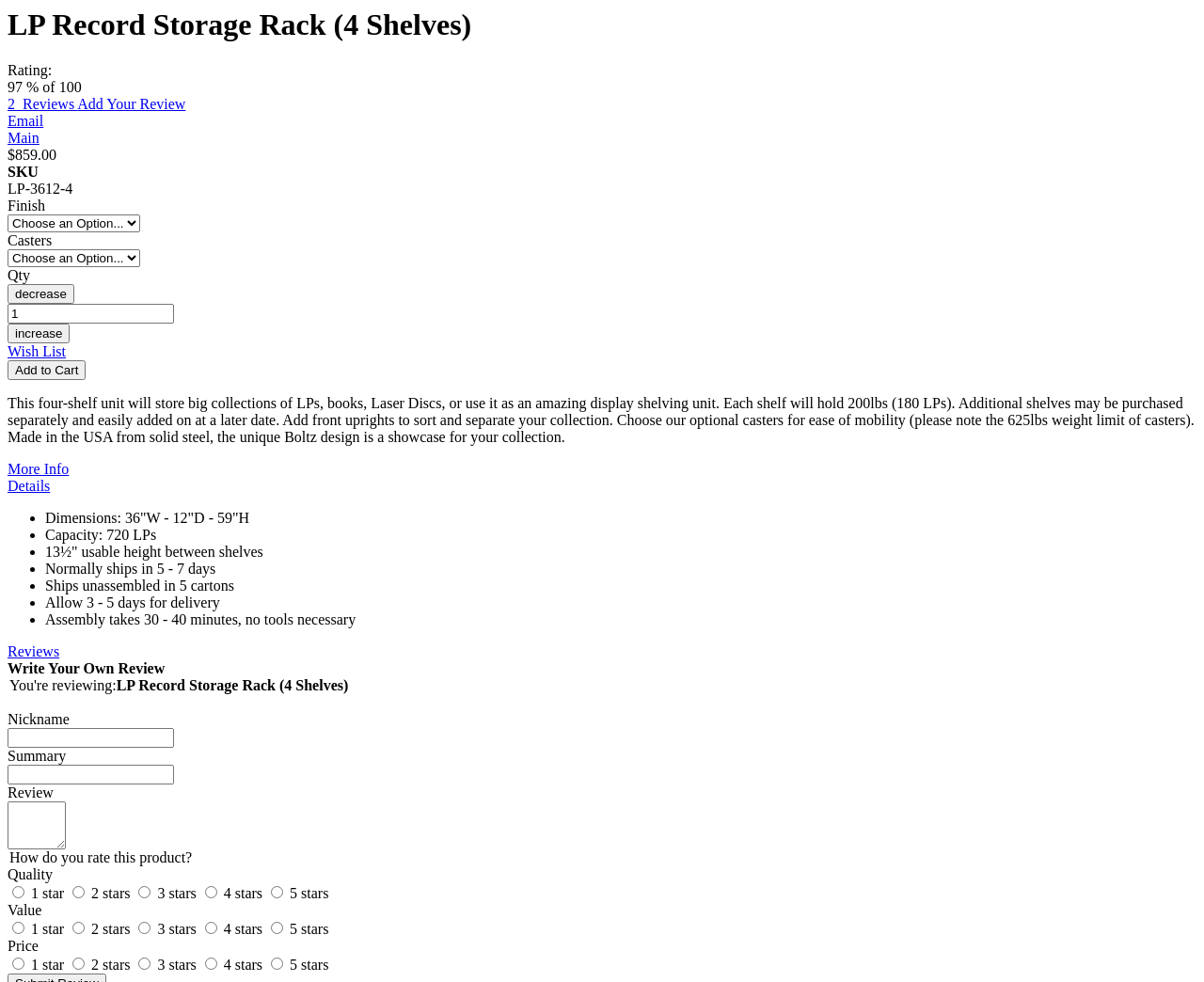Determine the coordinates of the bounding box for the clickable area needed to execute this instruction: "Click the 'Add to Cart' button".

[0.006, 0.367, 0.071, 0.387]